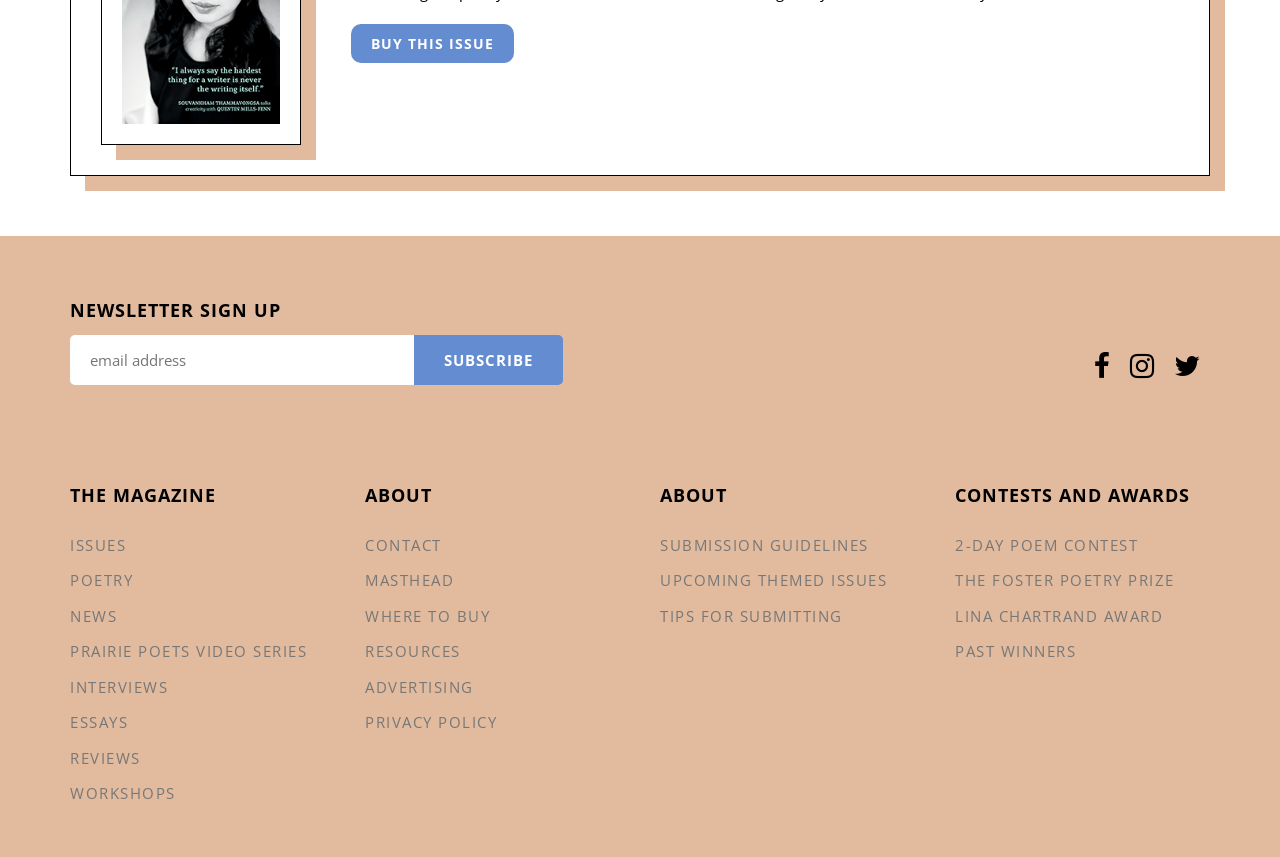Answer briefly with one word or phrase:
How many categories are available under 'ABOUT' section?

6